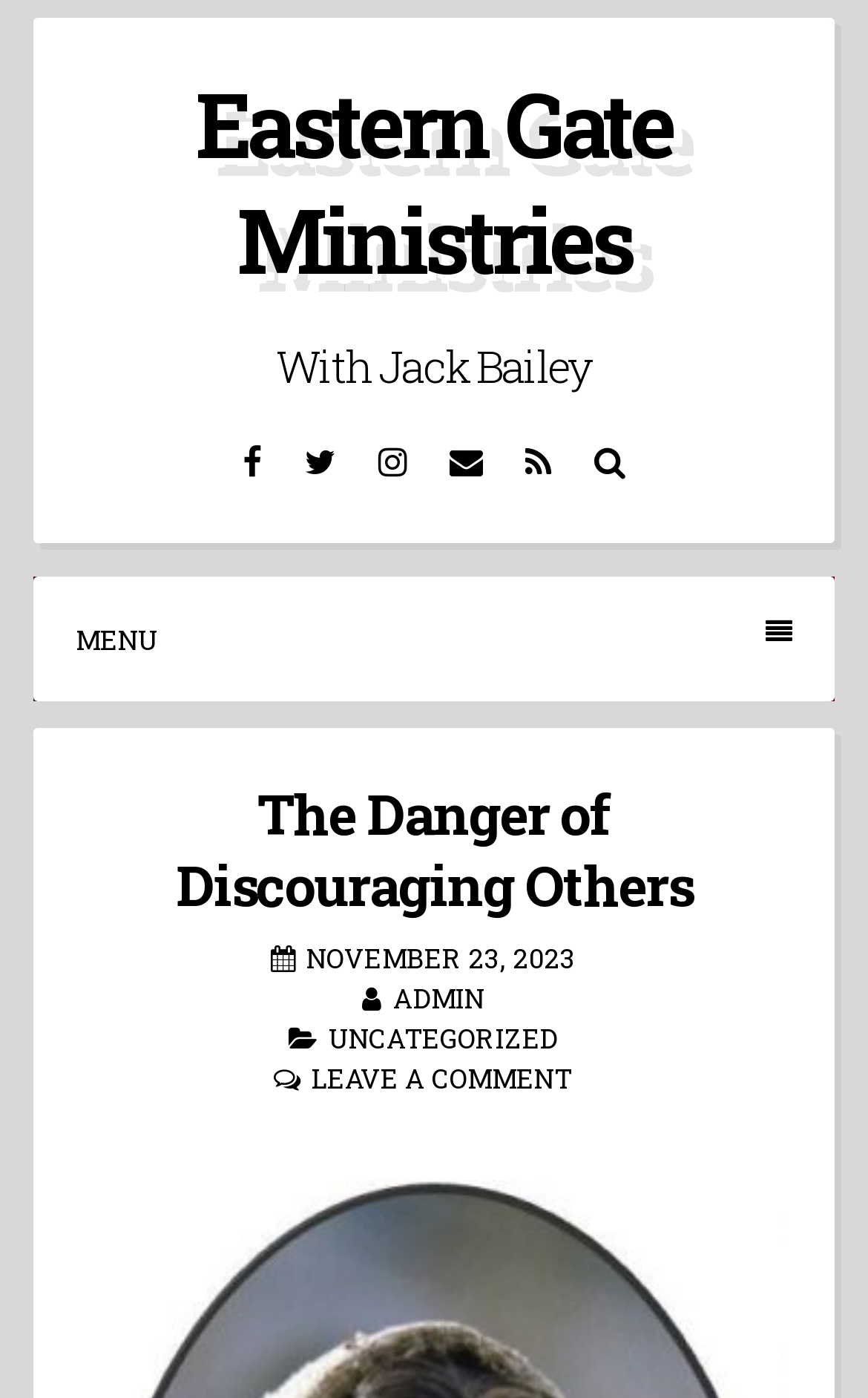Highlight the bounding box coordinates of the element you need to click to perform the following instruction: "read the article."

[0.135, 0.557, 0.865, 0.66]